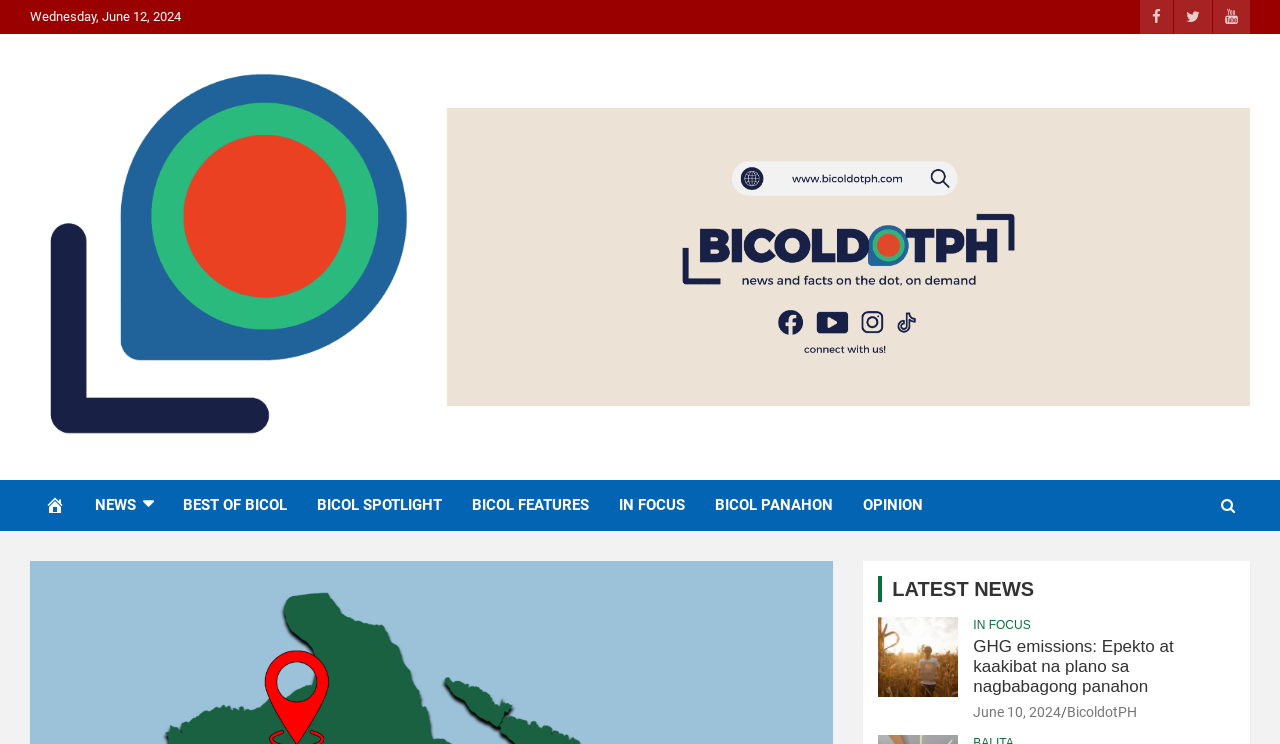Answer the question in one word or a short phrase:
How many social media links are at the top-right corner of the webpage?

3